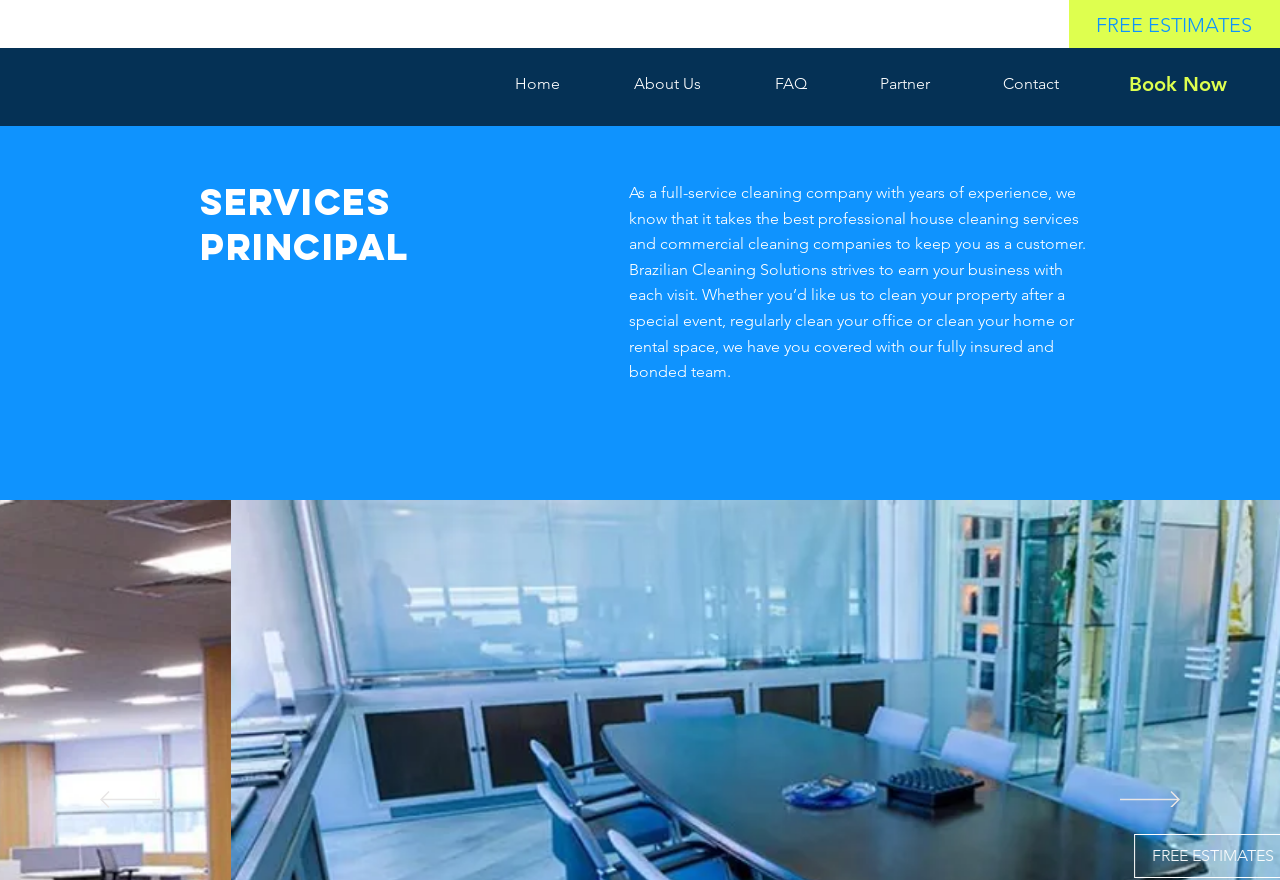How can I get a quote?
Please craft a detailed and exhaustive response to the question.

The webpage has two prominent buttons, 'Book Now' and 'FREE ESTIMATES', which suggest that users can get a quote by clicking on either of these buttons.